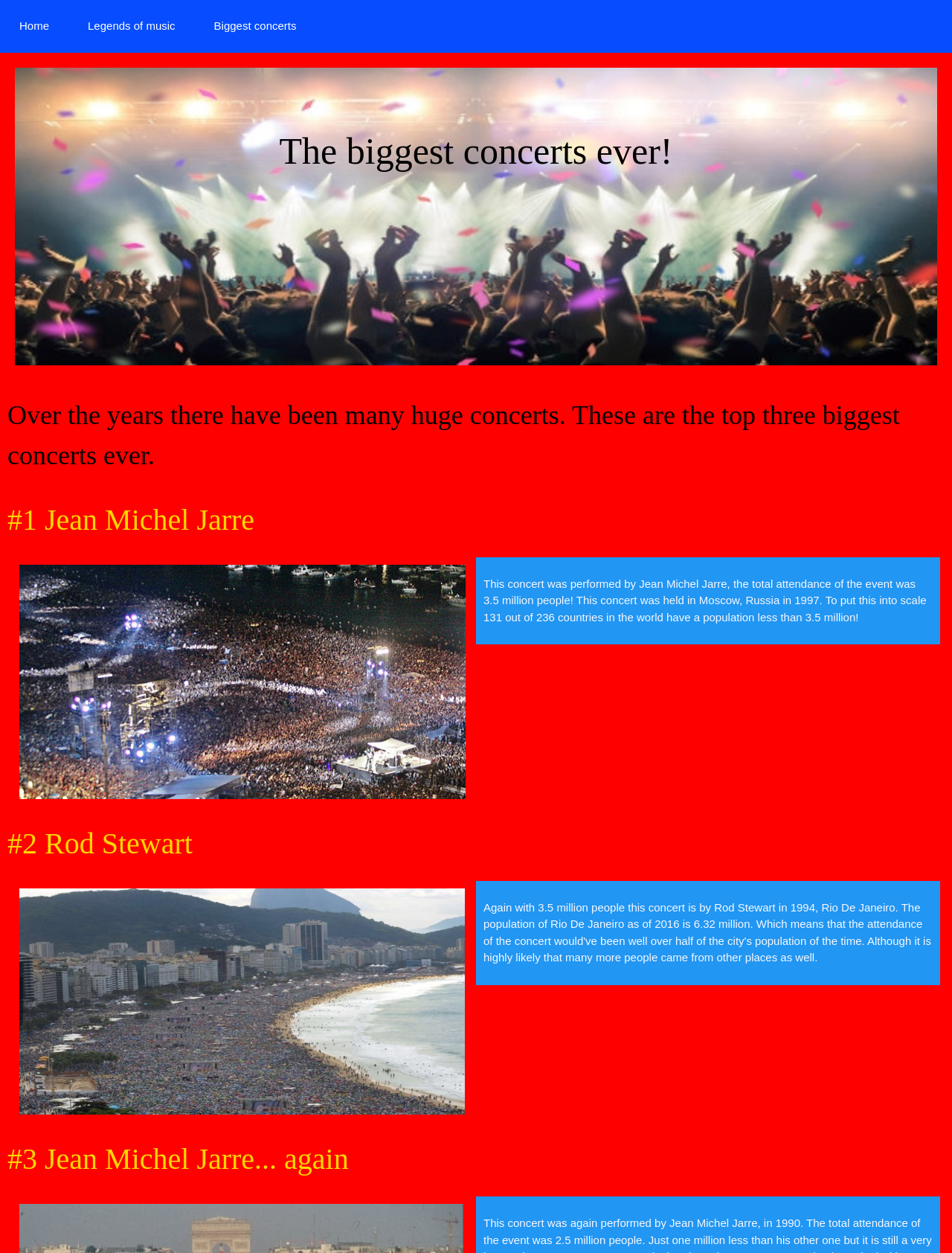Please respond to the question with a concise word or phrase:
Where was the concert with 3.5 million attendance held?

Moscow, Russia